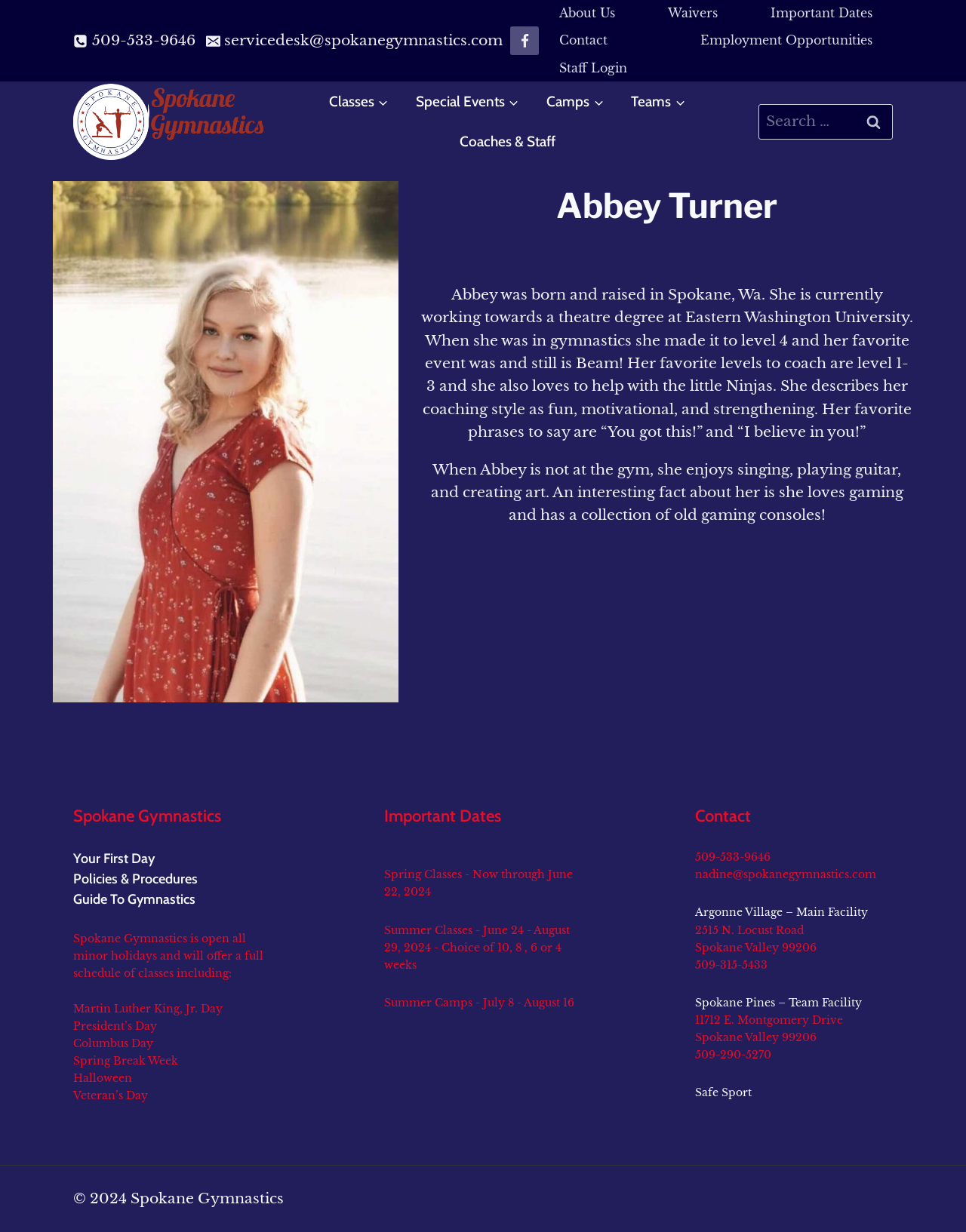Locate the bounding box coordinates of the region to be clicked to comply with the following instruction: "Search for something". The coordinates must be four float numbers between 0 and 1, in the form [left, top, right, bottom].

[0.785, 0.084, 0.924, 0.113]